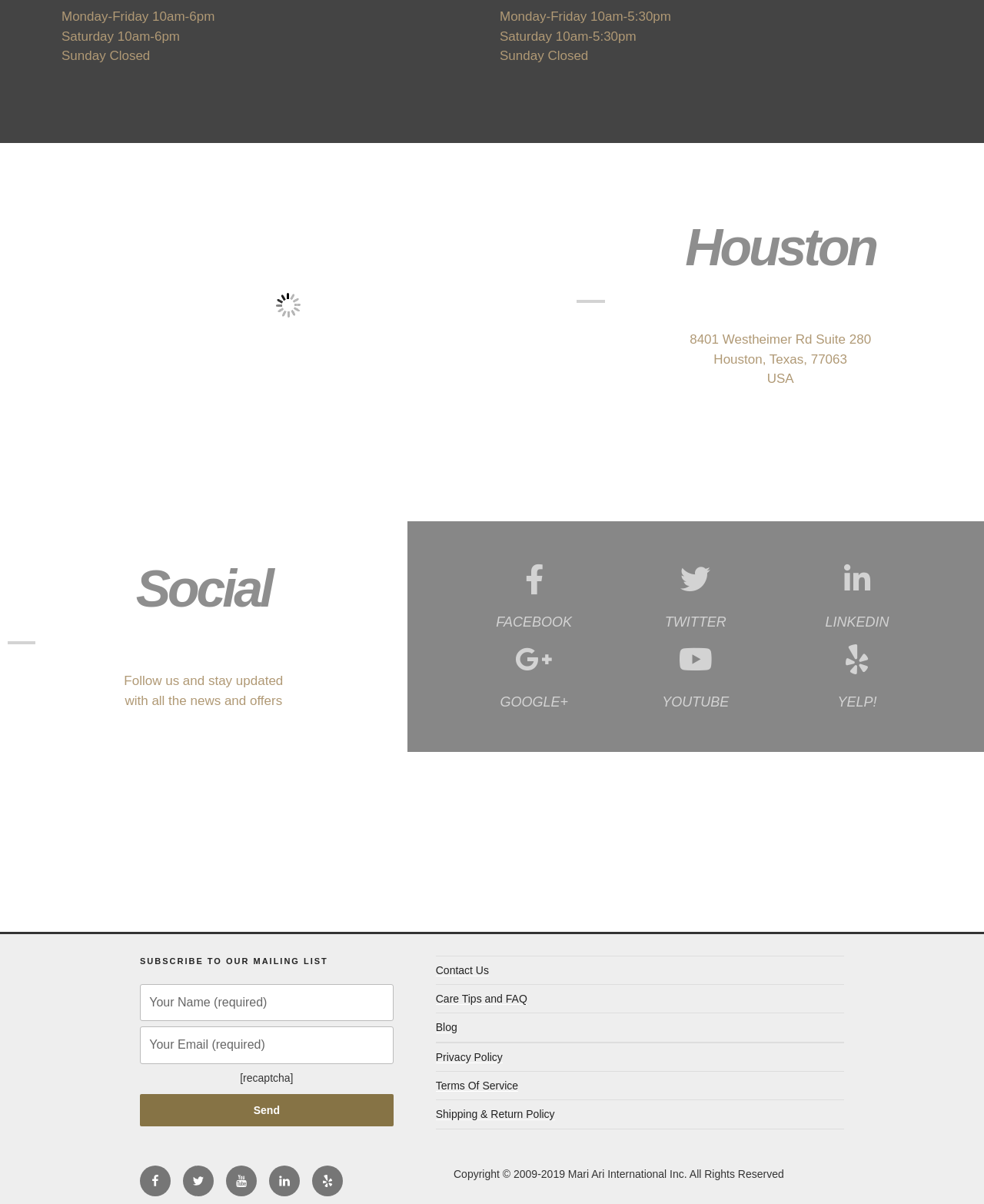Refer to the screenshot and give an in-depth answer to this question: What is the copyright year range?

I found the copyright year range by looking at the static text element at the bottom of the page that says 'Copyright © 2009-2019 Mari Ari International Inc. All Rights Reserved'. This indicates that the copyright year range is from 2009 to 2019.